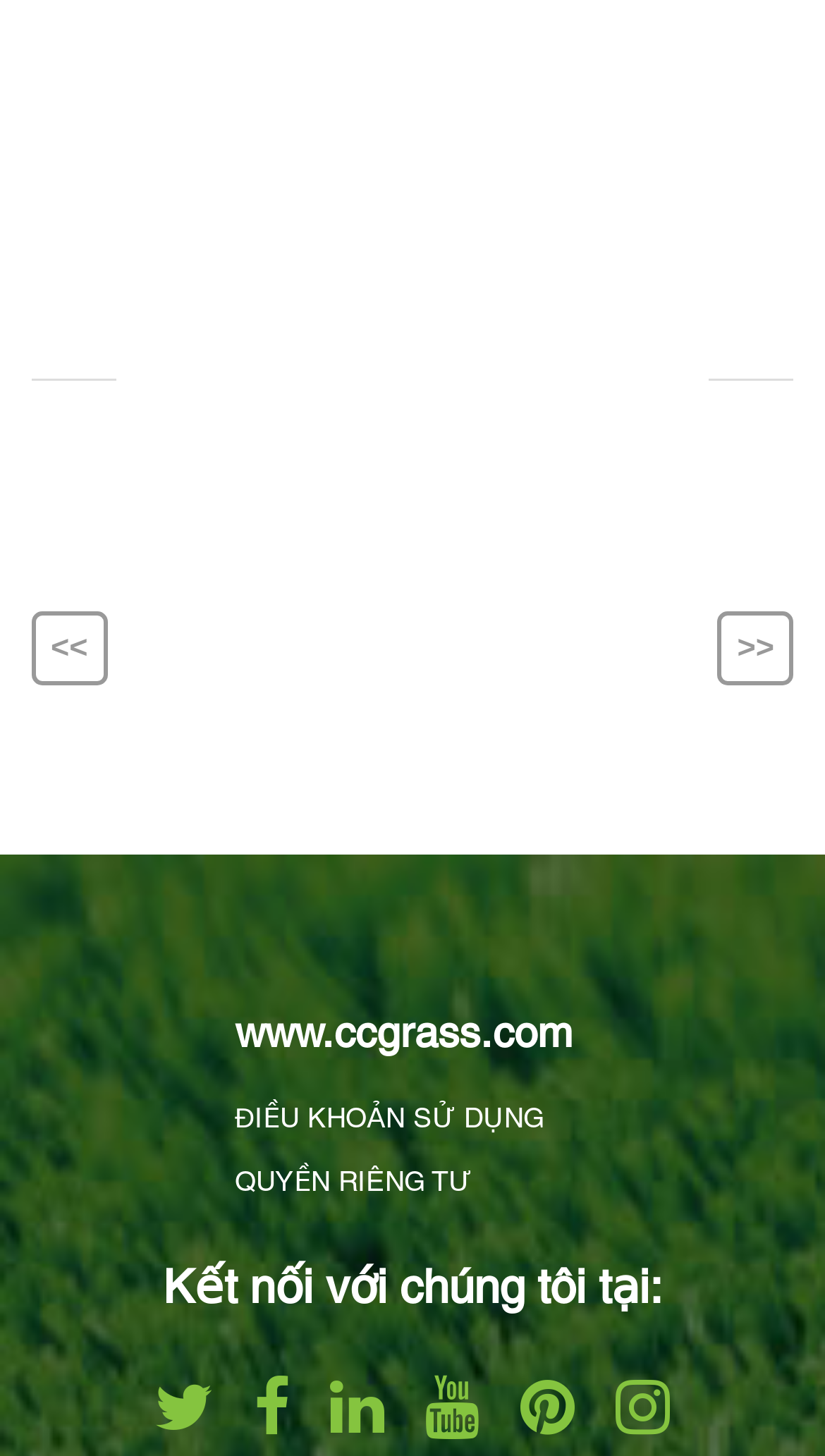Using the information in the image, give a comprehensive answer to the question: 
How many links are in the footer section?

There are 5 links in the footer section, which are 'footer-logo', 'www.ccgrass.com', 'ĐIỀU KHOẢN SỬ DỤNG', 'QUYỀN RIÊNG TƯ', and the social media links, identified by their respective link elements and their bounding box coordinates.